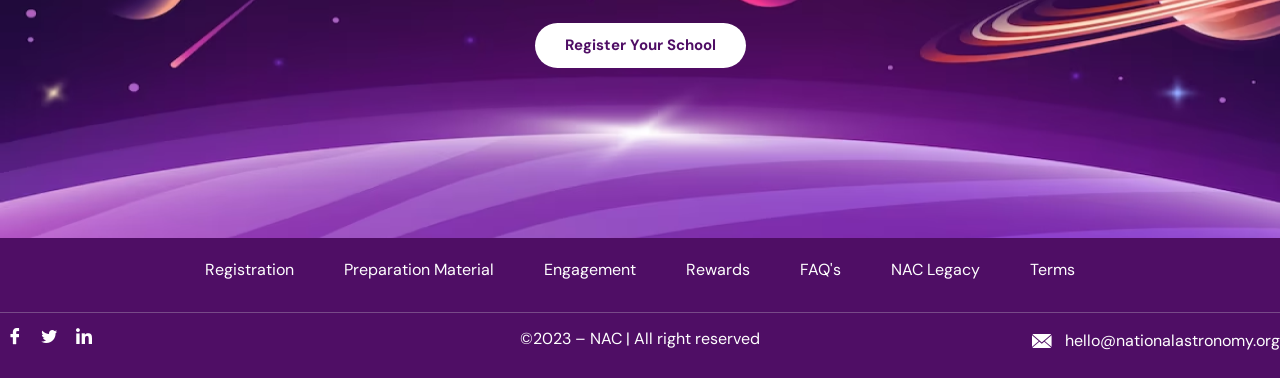Based on the description "Register Your School", find the bounding box of the specified UI element.

[0.418, 0.062, 0.582, 0.181]